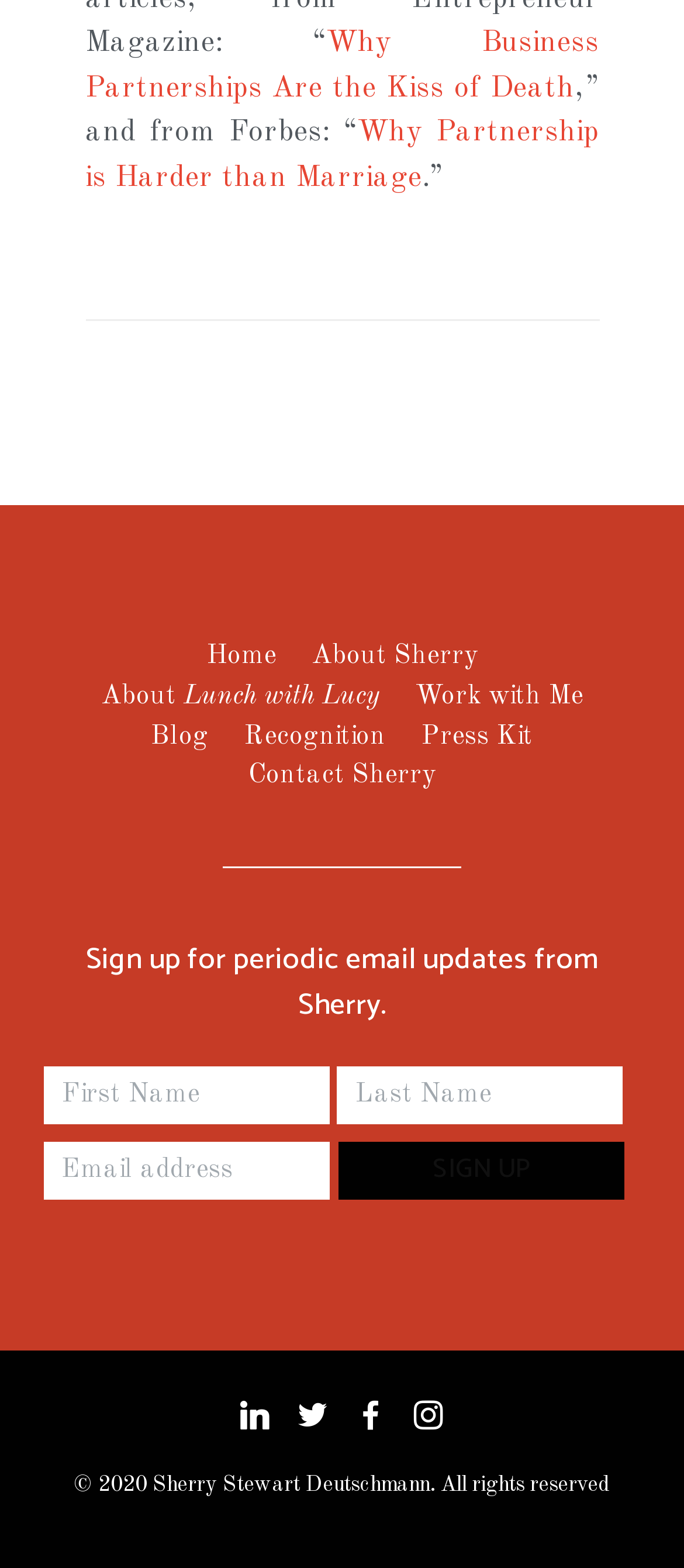Give a one-word or short phrase answer to this question: 
What is the purpose of the form at the bottom of the webpage?

Sign up for email updates